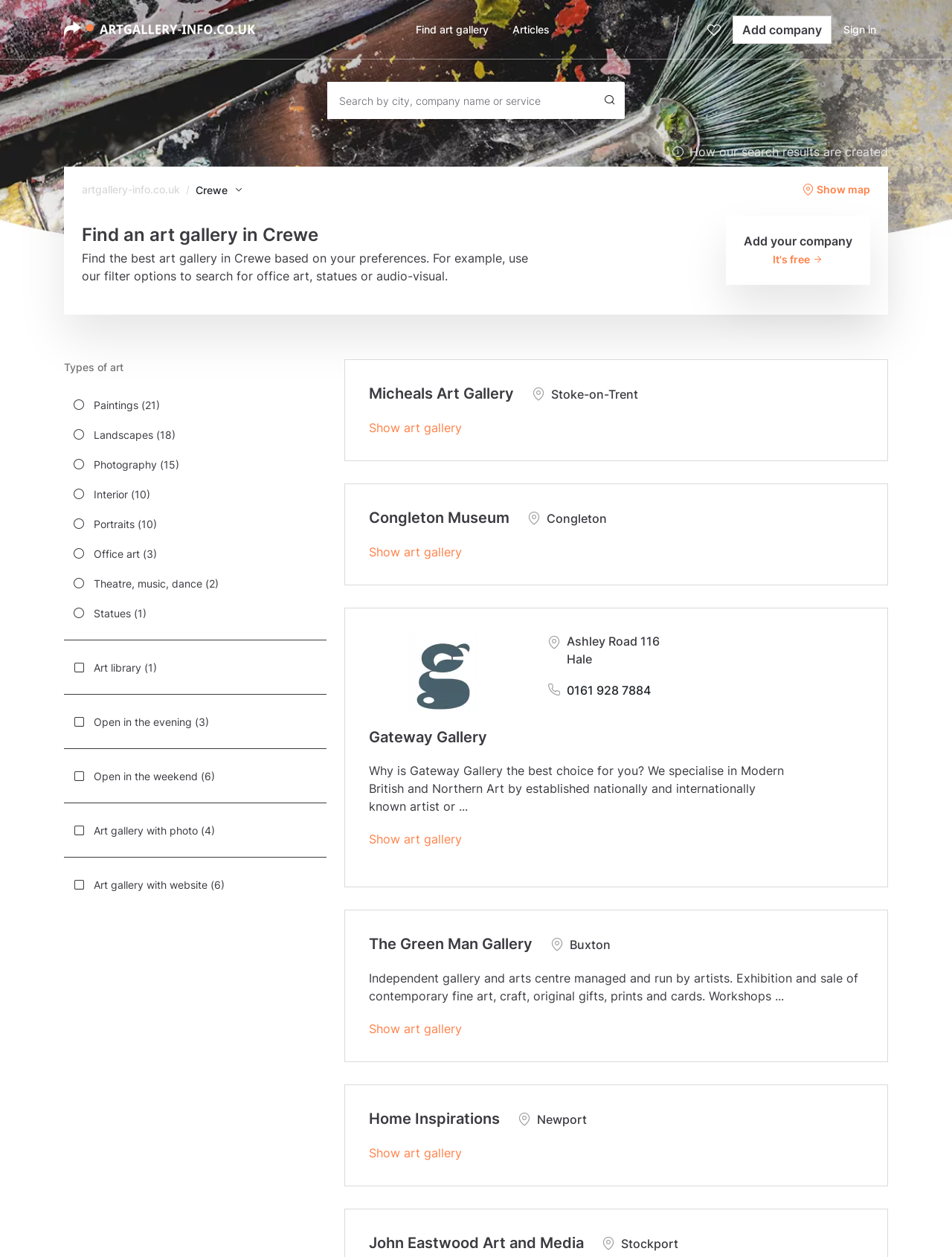What is the purpose of the 'Show map' button?
Please give a well-detailed answer to the question.

I inferred the purpose of the 'Show map' button by its name and its location on the webpage. It is likely that clicking this button will display a map related to the art galleries listed on the webpage.